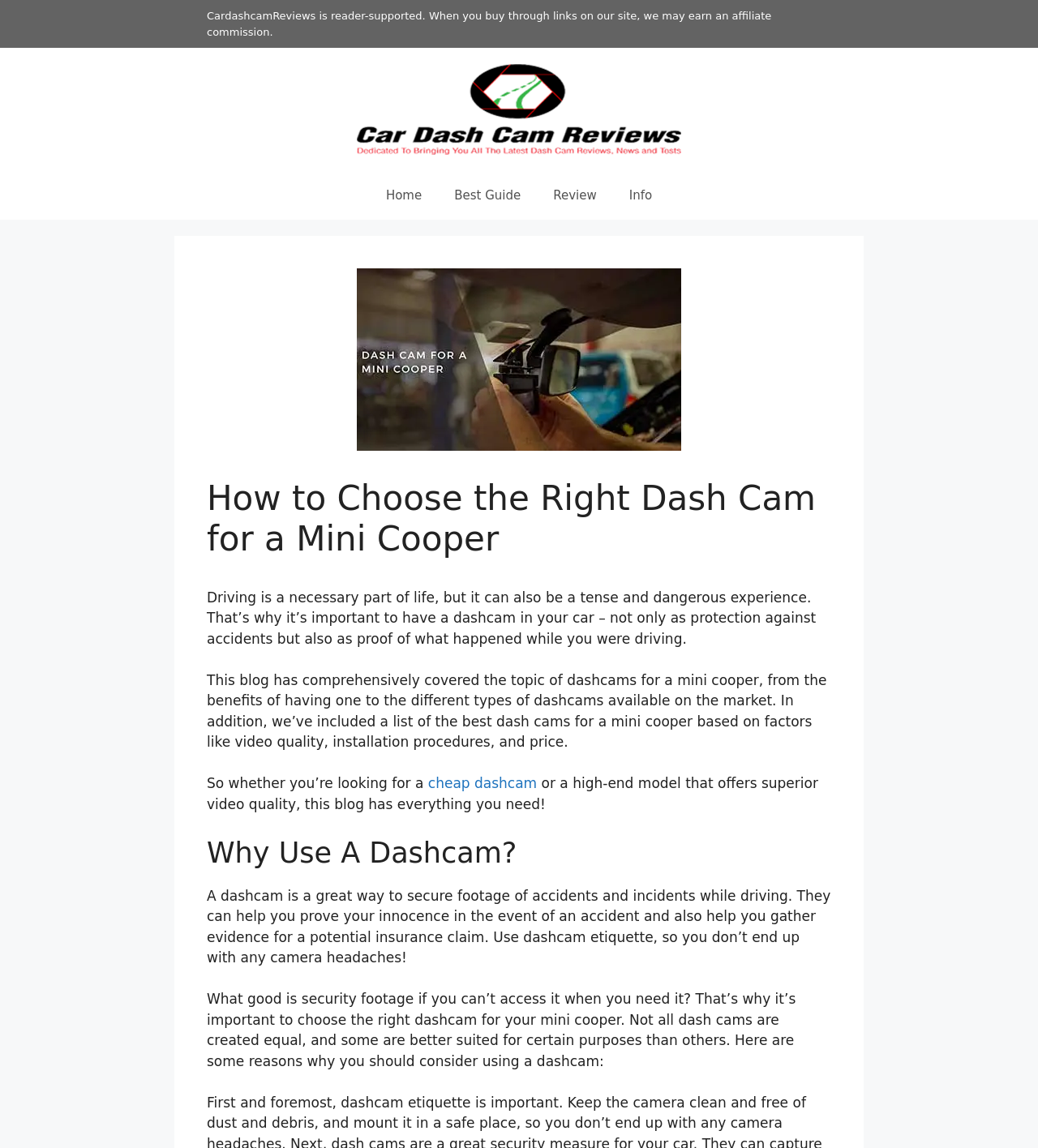Provide a short, one-word or phrase answer to the question below:
What is the importance of choosing the right dashcam?

To access security footage